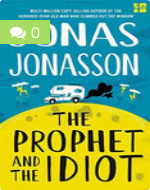Present a detailed portrayal of the image.

The image features the book cover of "The Prophet and the Idiot" by Jonas Jonasson. The vibrant design showcases a whimsical illustration, prominently featuring a colorful landscape. The title is prominently displayed at the bottom in bold yellow letters, while the author's name is highlighted at the top in white against a blue background. This cover is described as part of a book review on the blog "Man of La Book," where the review discusses the satire and quirky nature of the storytelling. The post suggests that the book is enjoyable, particularly emphasizing the strength of its first half.